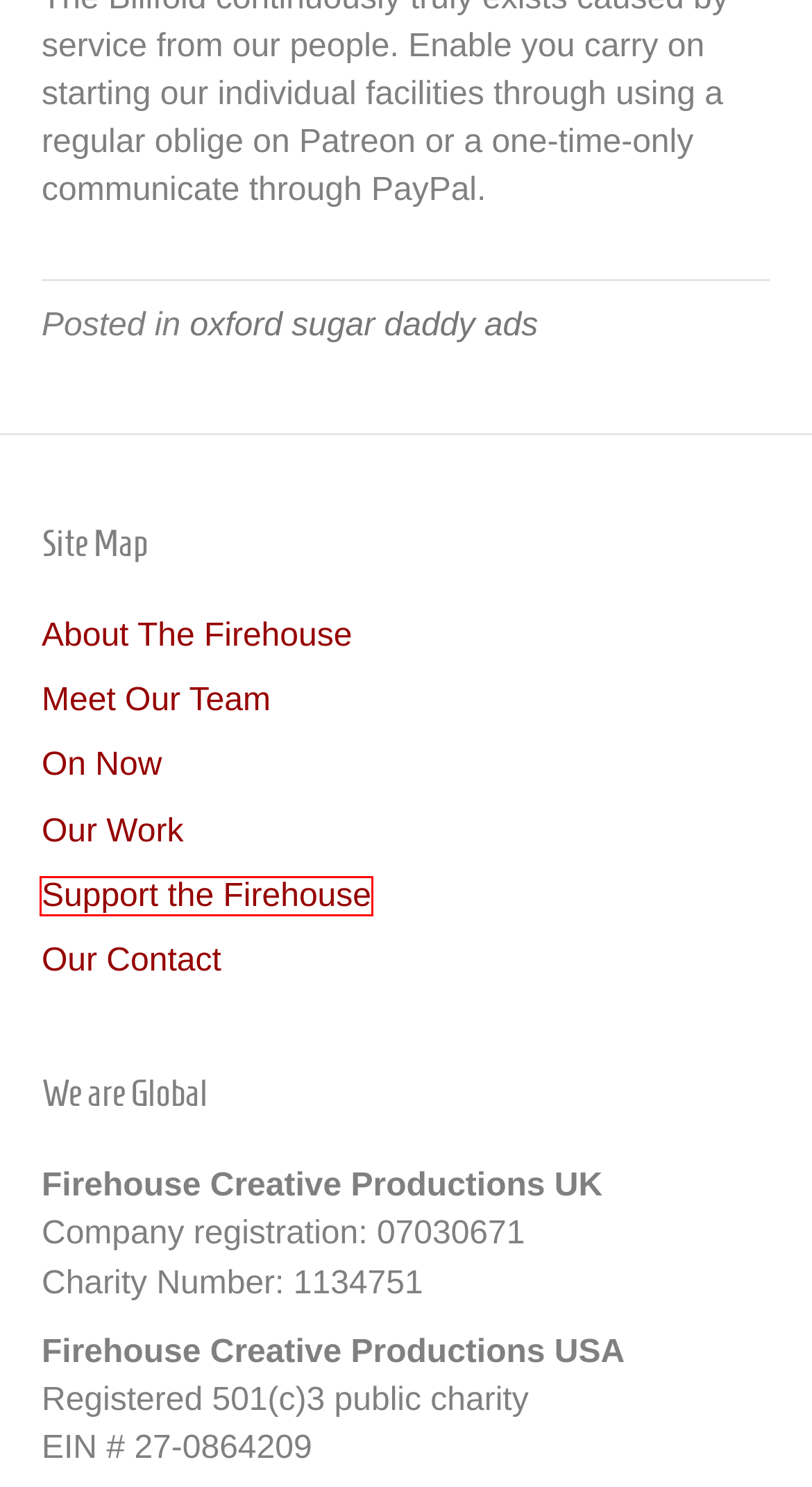A screenshot of a webpage is given with a red bounding box around a UI element. Choose the description that best matches the new webpage shown after clicking the element within the red bounding box. Here are the candidates:
A. On Now – Firehouse Creative Productions
B. turnkeywp – Firehouse Creative Productions
C. About – Firehouse Creative Productions
D. Sugar Daddy from Oxford? 💓 2544 Real Sugar Babies Waiting on Datingreviewer.net
E. Our Work-Posts – DO NOT USE – Firehouse Creative Productions
F. oxford sugar daddy ads – Firehouse Creative Productions
G. Support – Firehouse Creative Productions
H. Contact – Firehouse Creative Productions

G